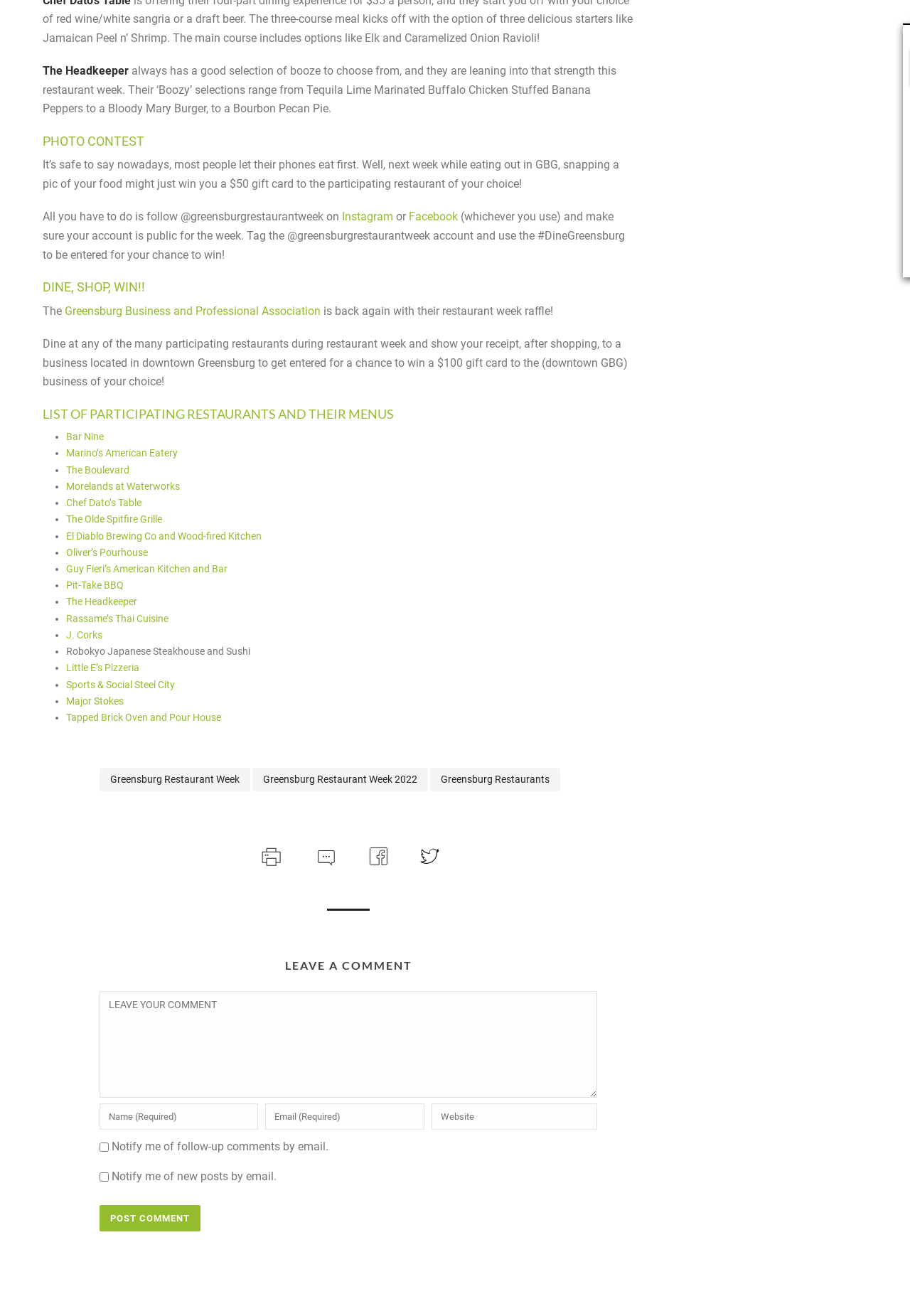Given the element description, predict the bounding box coordinates in the format (top-left x, top-left y, bottom-right x, bottom-right y). Make sure all values are between 0 and 1. Here is the element description: The Olde Spitfire Grille

[0.073, 0.39, 0.178, 0.399]